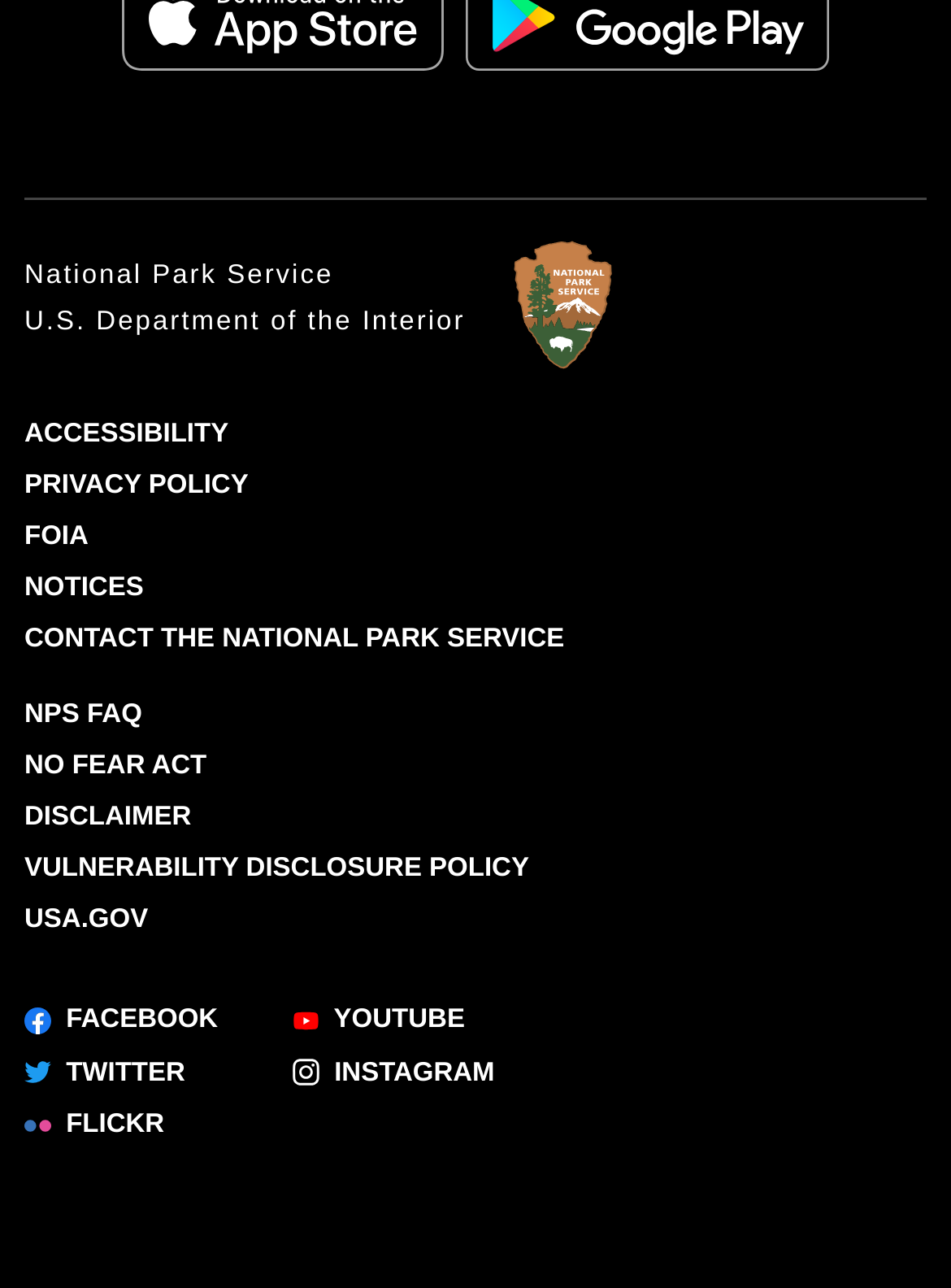Provide a one-word or one-phrase answer to the question:
What is the orientation of the separator element?

horizontal